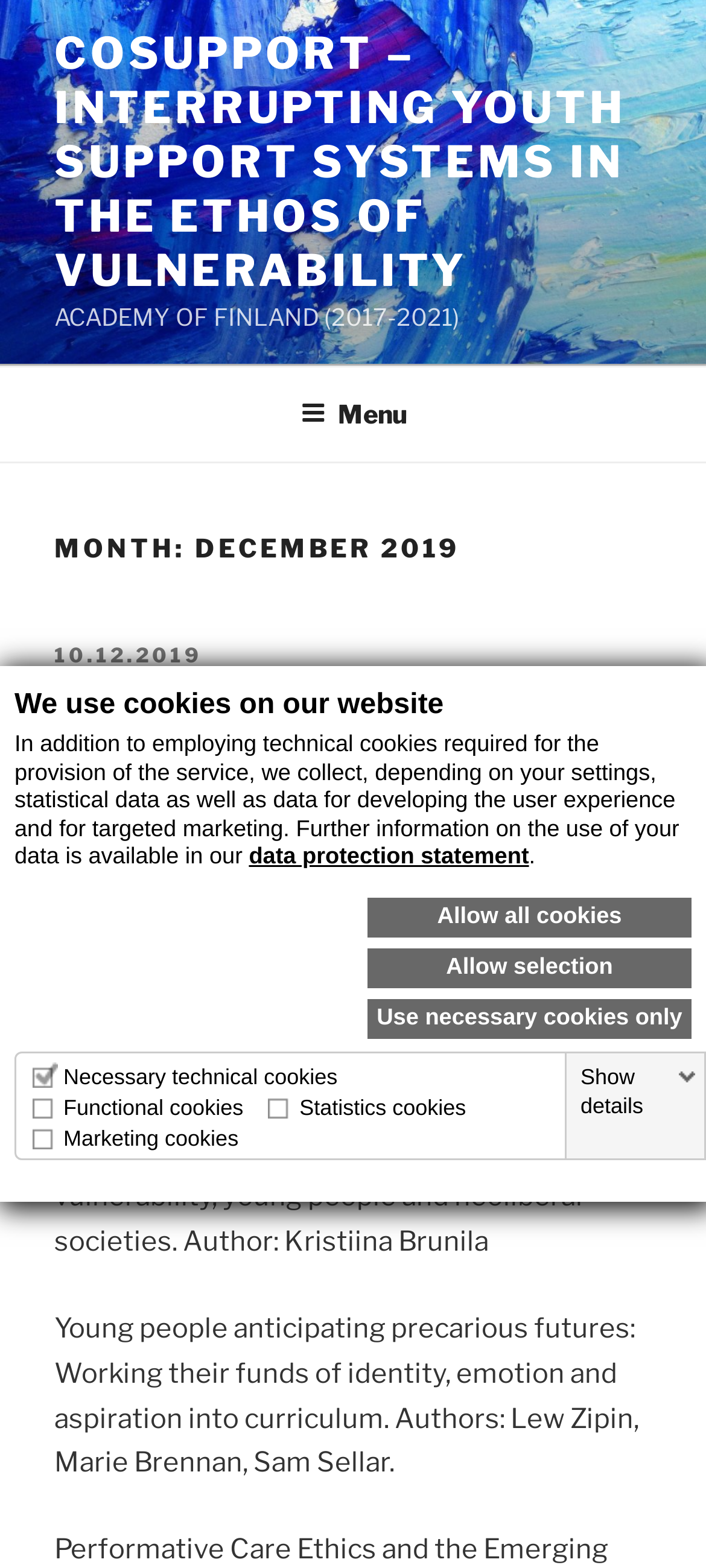What is the purpose of functional cookies?
From the image, respond with a single word or phrase.

Providing real-time chat service and developing user experience